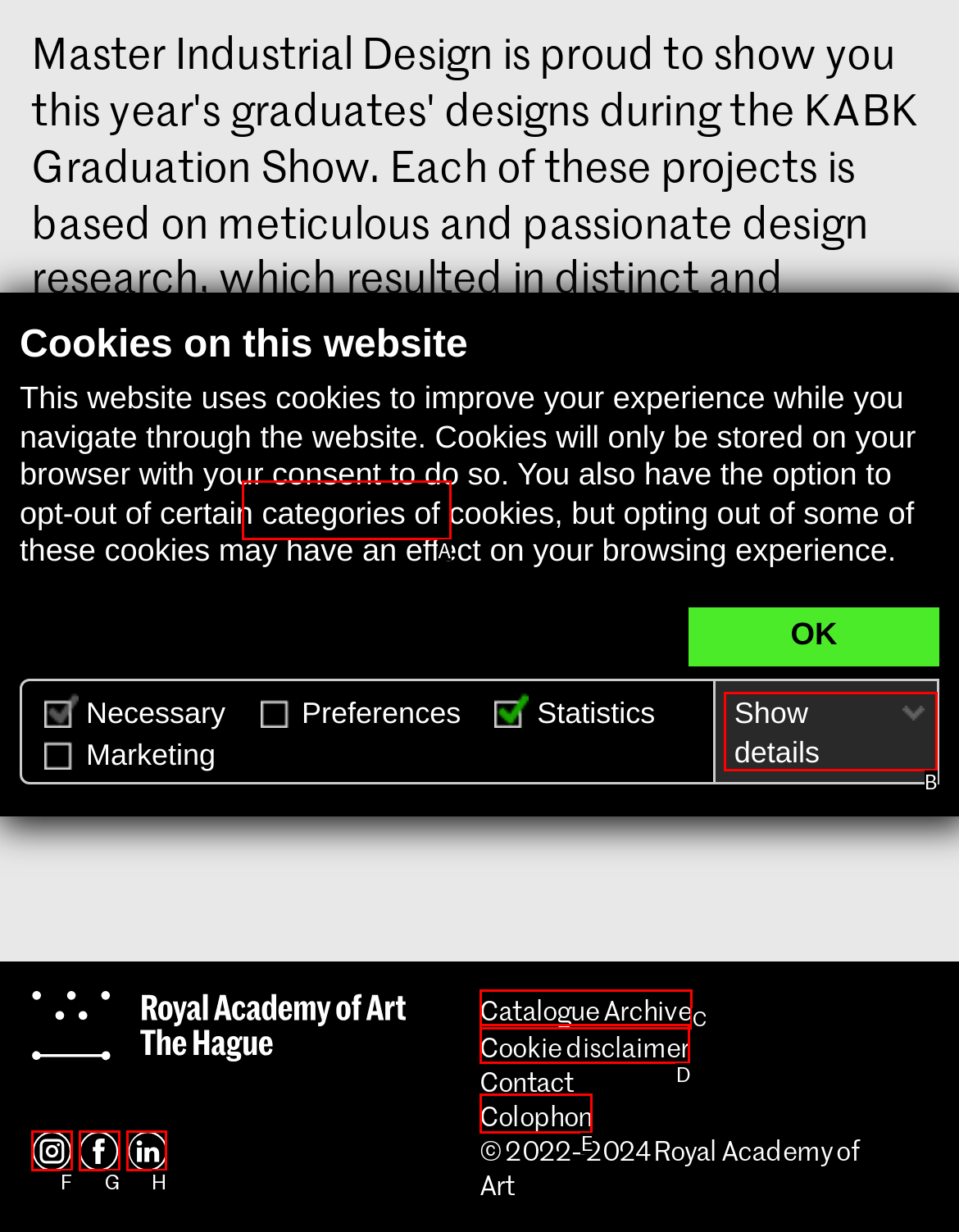Point out the option that aligns with the description: Colophon
Provide the letter of the corresponding choice directly.

E